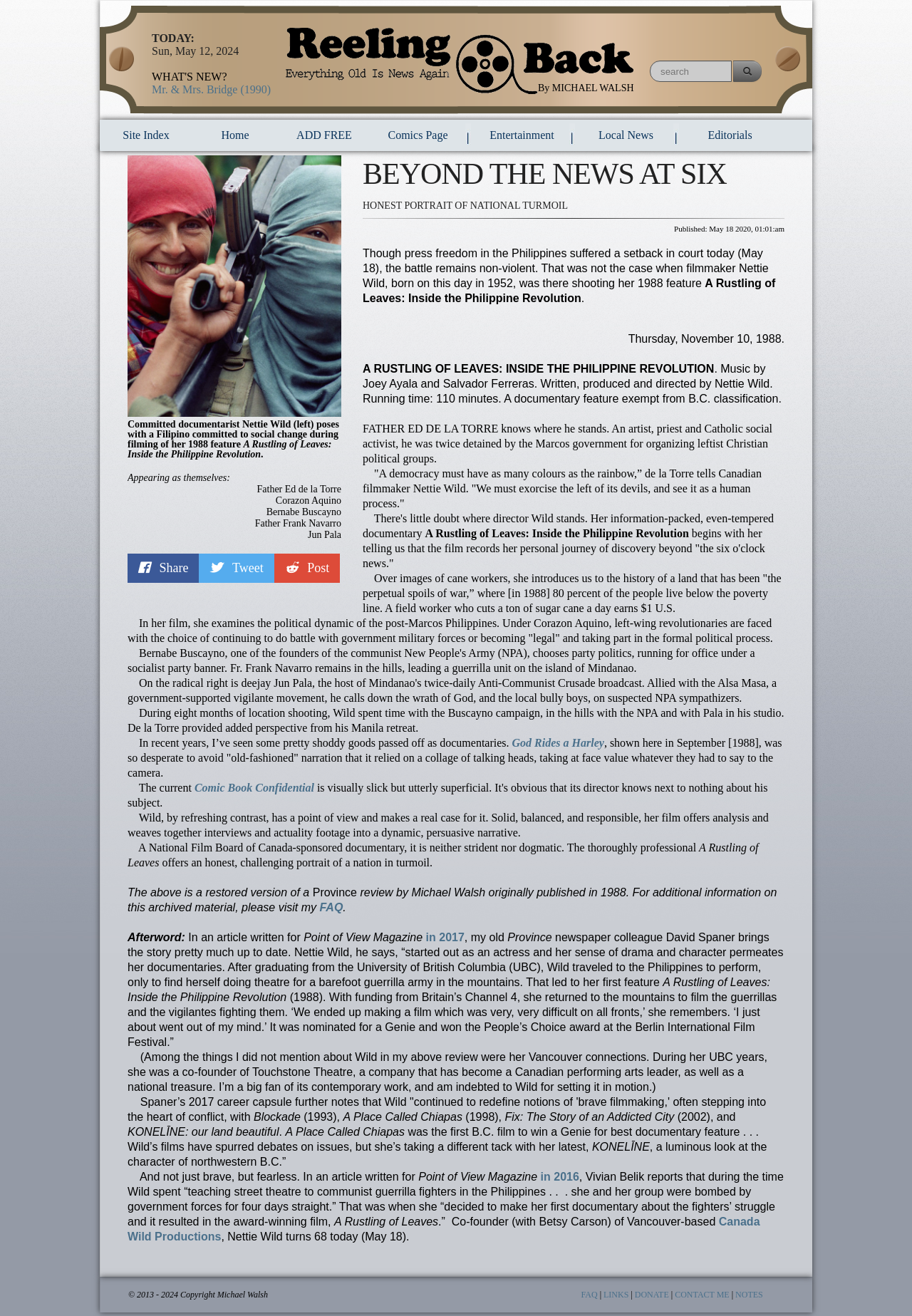What is the name of the filmmaker?
Observe the image and answer the question with a one-word or short phrase response.

Nettie Wild